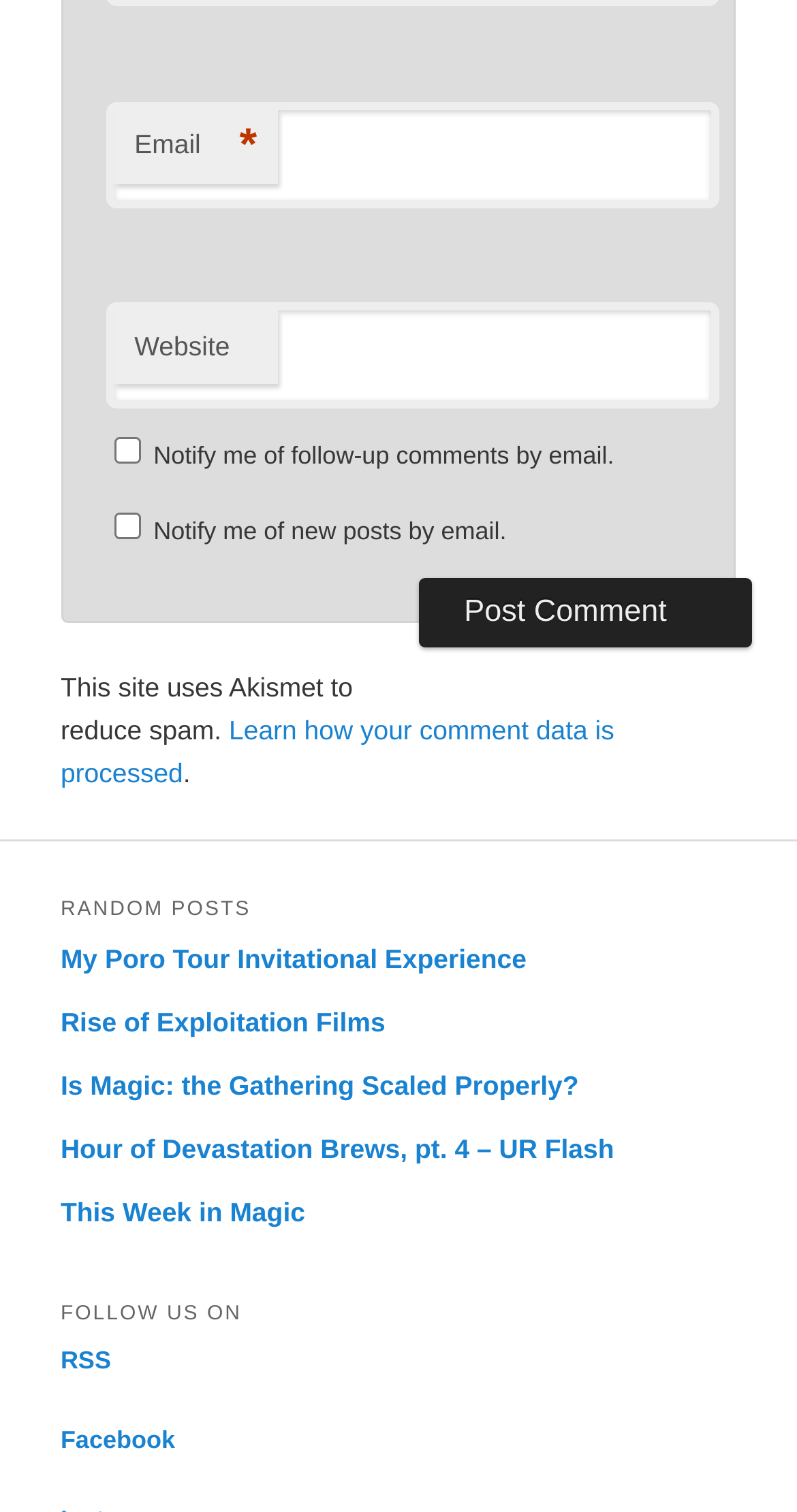Provide the bounding box coordinates for the area that should be clicked to complete the instruction: "Check the box to notify me of follow-up comments by email".

[0.143, 0.289, 0.176, 0.307]